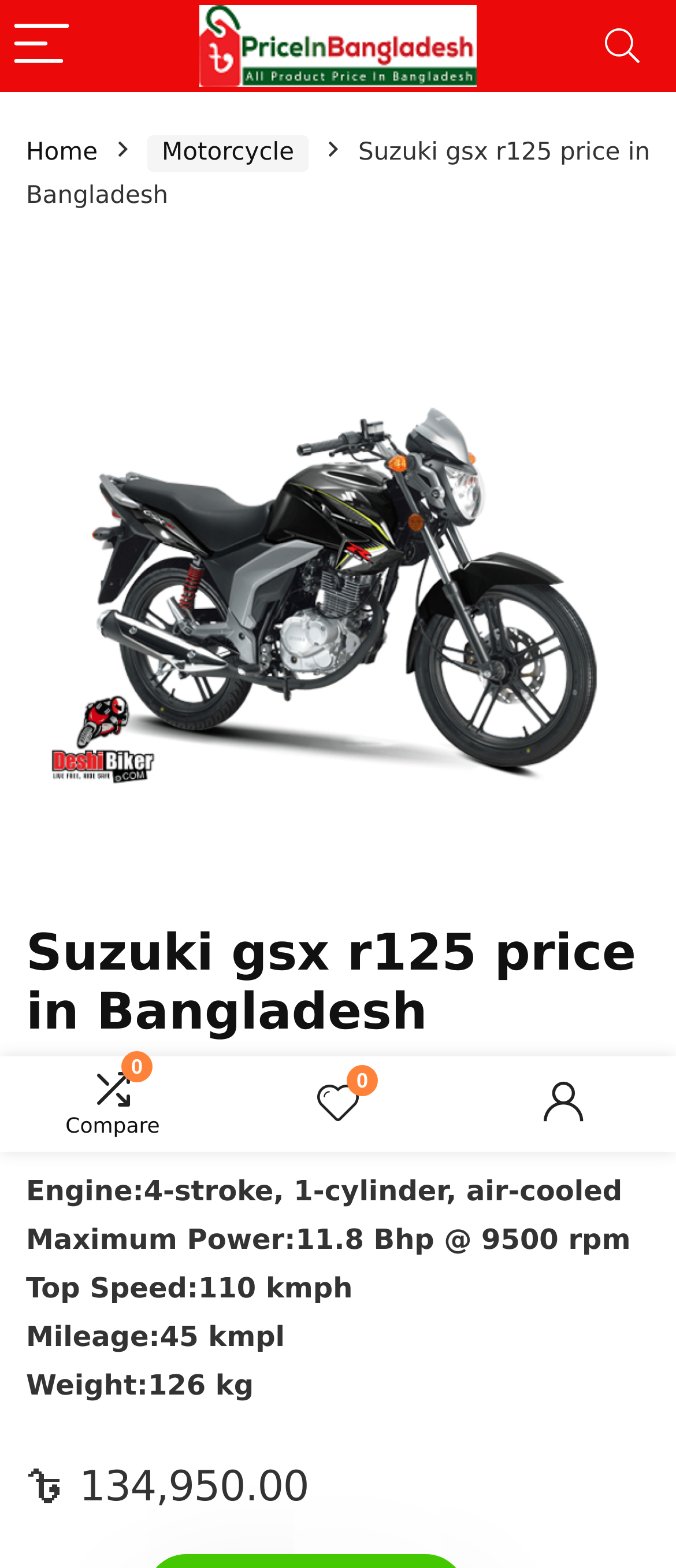Locate the bounding box coordinates of the element that needs to be clicked to carry out the instruction: "Compare products". The coordinates should be given as four float numbers ranging from 0 to 1, i.e., [left, top, right, bottom].

[0.097, 0.71, 0.236, 0.726]